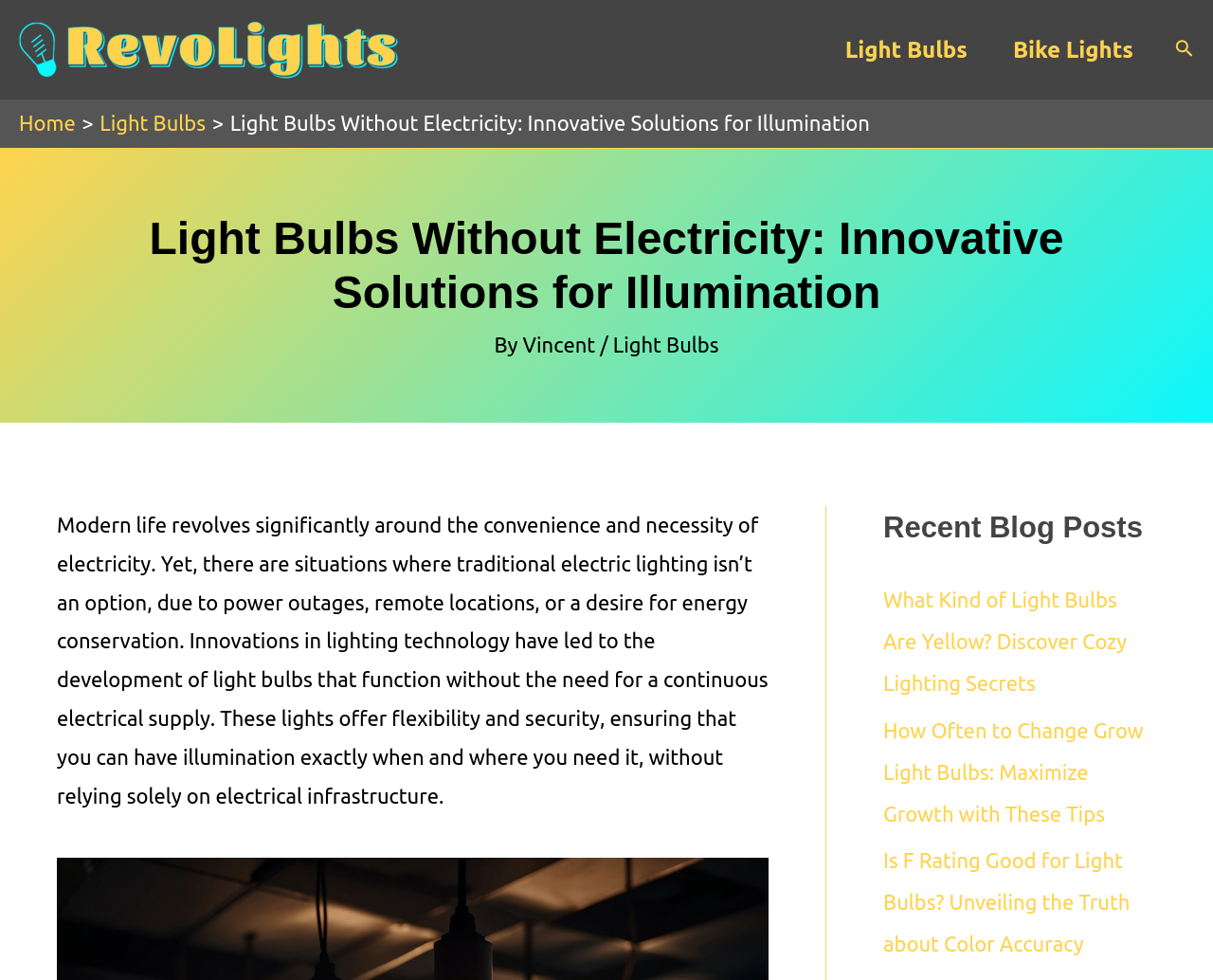Offer an in-depth caption of the entire webpage.

This webpage is about innovative solutions for illumination, specifically light bulbs that function without electricity. At the top left, there is a link to "RevoLights" accompanied by an image. To the right of this, there is a navigation menu for site navigation, featuring links to "Light Bulbs" and "Bike Lights". A search icon link is located at the top right corner, accompanied by a small image.

Below the top navigation, there is a breadcrumbs navigation section, featuring links to "Home" and "Light Bulbs", followed by a static text displaying the title of the webpage. The main heading of the webpage, "Light Bulbs Without Electricity: Innovative Solutions for Illumination", is centered and prominent.

The author of the post, Vincent, is credited below the heading, along with a link to "Light Bulbs". The main content of the webpage is a lengthy paragraph discussing the importance of light bulbs that don't rely on electricity, highlighting their flexibility and security.

Further down, there is a section titled "Recent Blog Posts", featuring three links to other blog posts related to light bulbs, including "What Kind of Light Bulbs Are Yellow?", "How Often to Change Grow Light Bulbs", and "Is F Rating Good for Light Bulbs?".